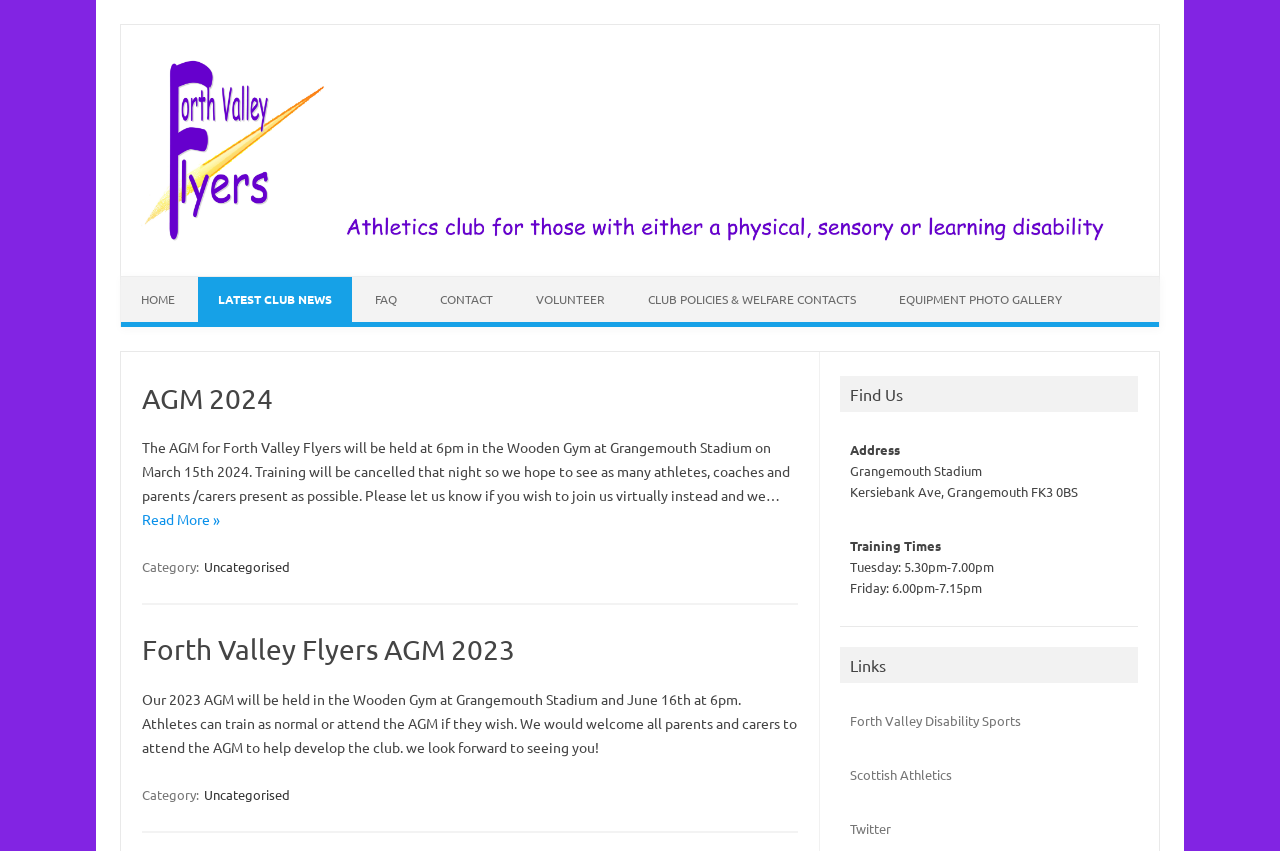Provide a single word or phrase answer to the question: 
What is the title of the first article?

AGM 2024